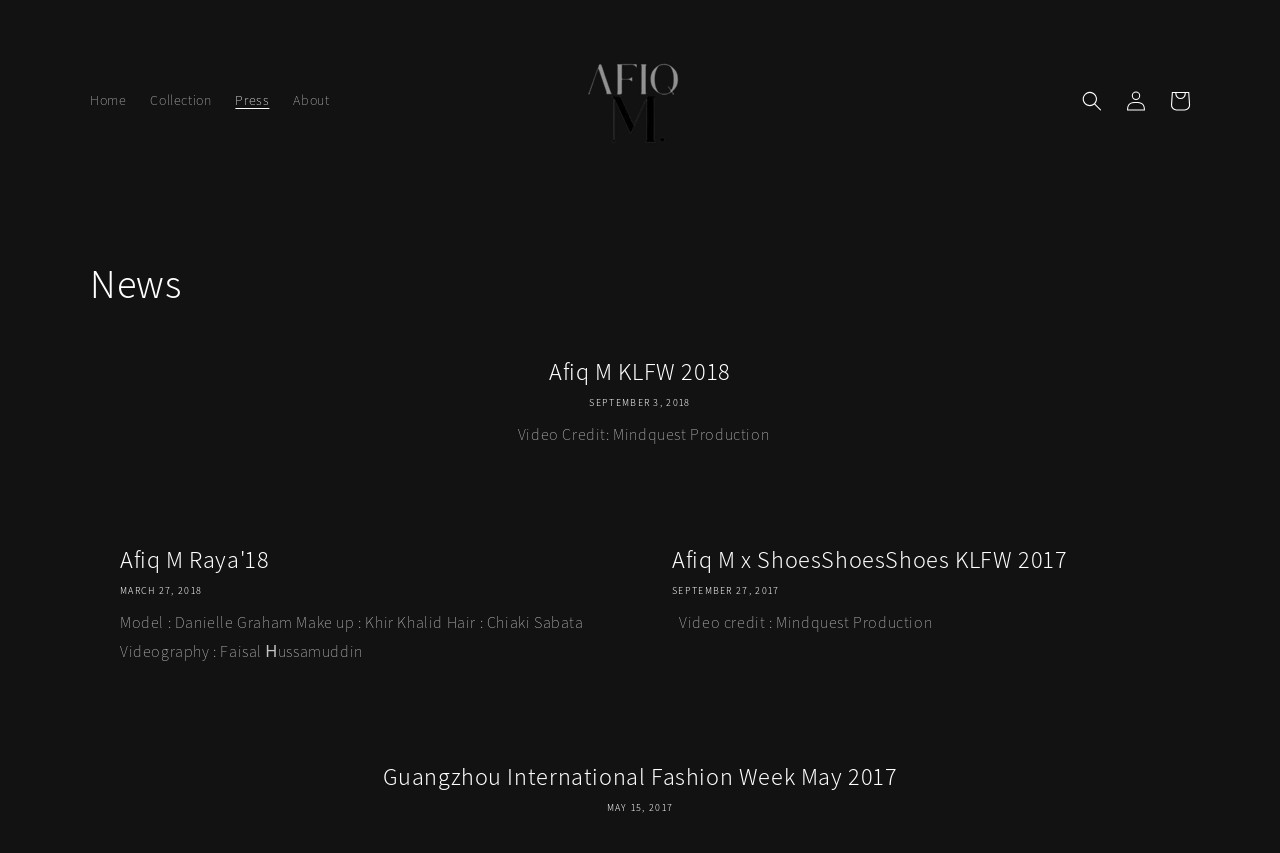Identify the bounding box coordinates for the region of the element that should be clicked to carry out the instruction: "Search for something". The bounding box coordinates should be four float numbers between 0 and 1, i.e., [left, top, right, bottom].

[0.836, 0.092, 0.87, 0.144]